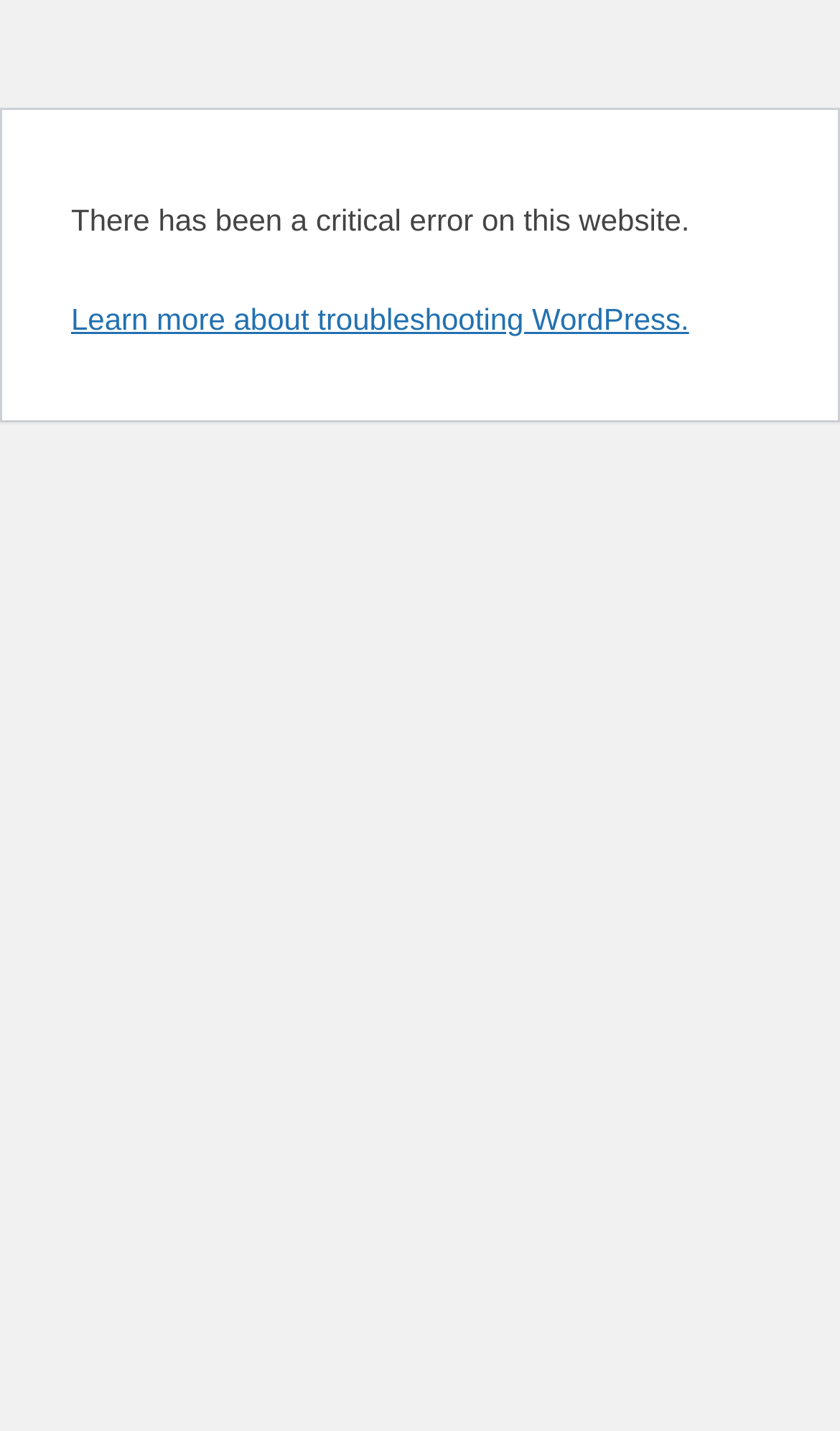Given the description: "vs2017", determine the bounding box coordinates of the UI element. The coordinates should be formatted as four float numbers between 0 and 1, [left, top, right, bottom].

None